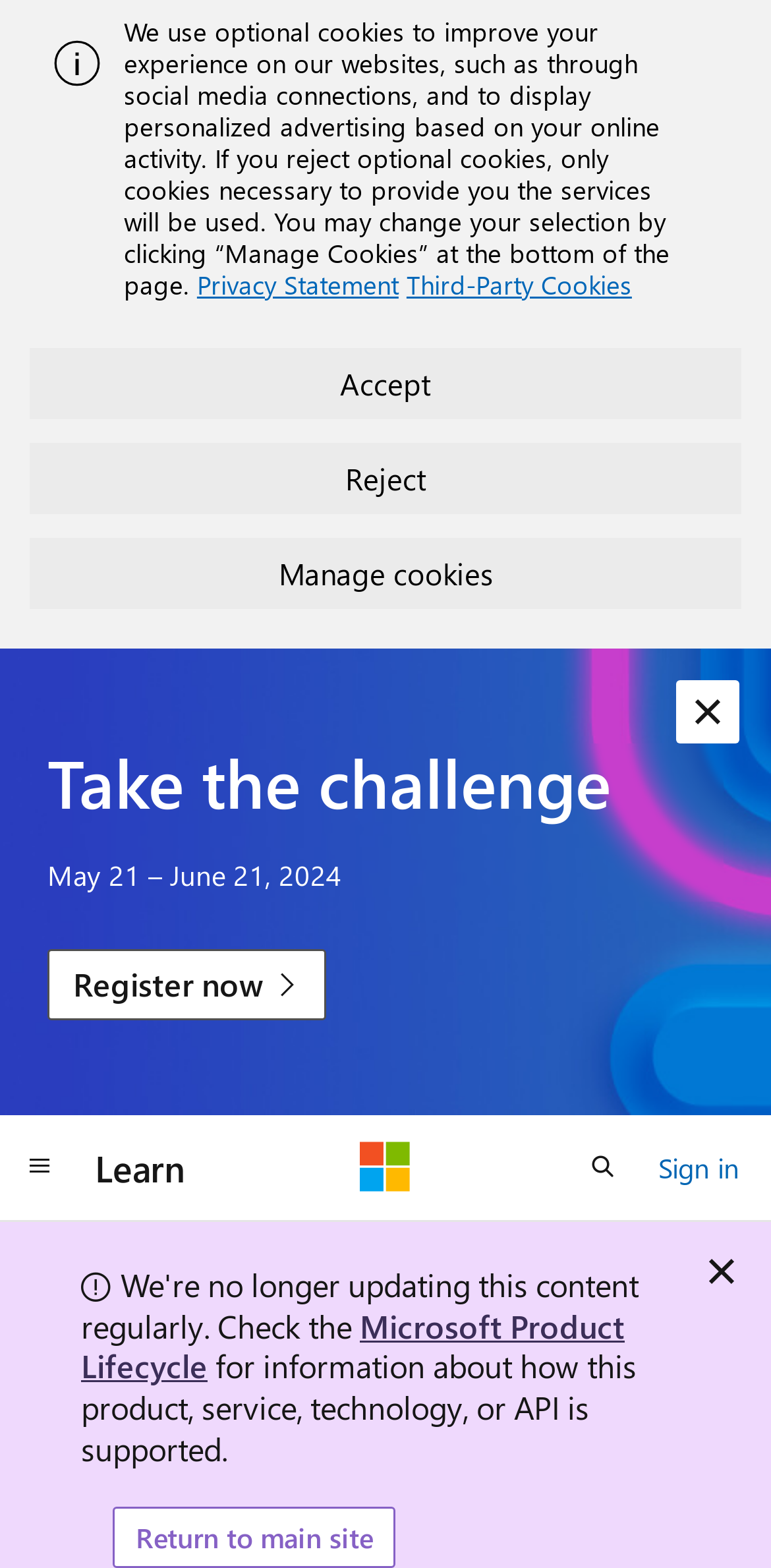Locate the bounding box of the UI element defined by this description: "Privacy Statement". The coordinates should be given as four float numbers between 0 and 1, formatted as [left, top, right, bottom].

[0.255, 0.17, 0.517, 0.192]